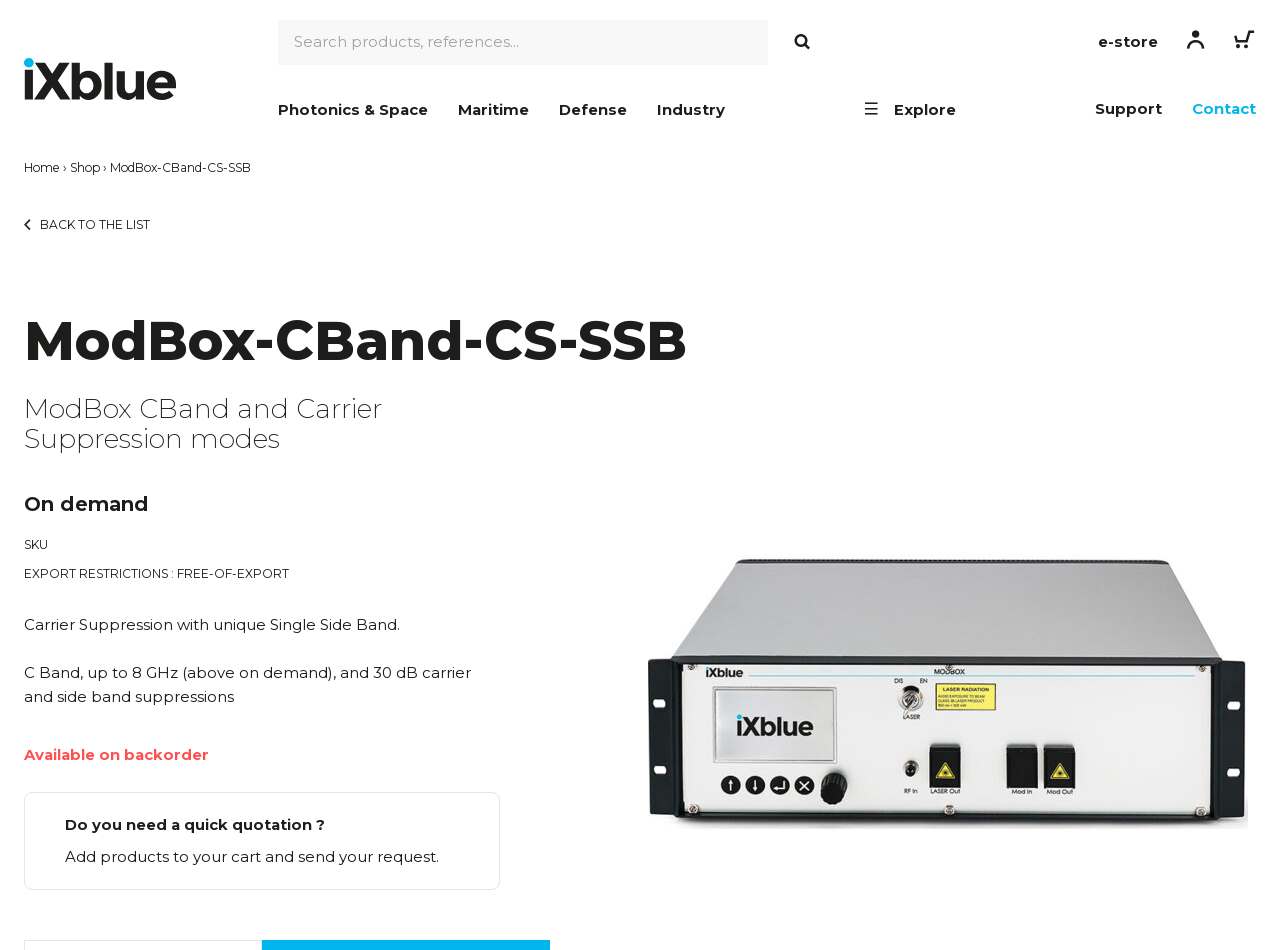Locate the bounding box coordinates of the area that needs to be clicked to fulfill the following instruction: "Search for products". The coordinates should be in the format of four float numbers between 0 and 1, namely [left, top, right, bottom].

[0.217, 0.021, 0.647, 0.068]